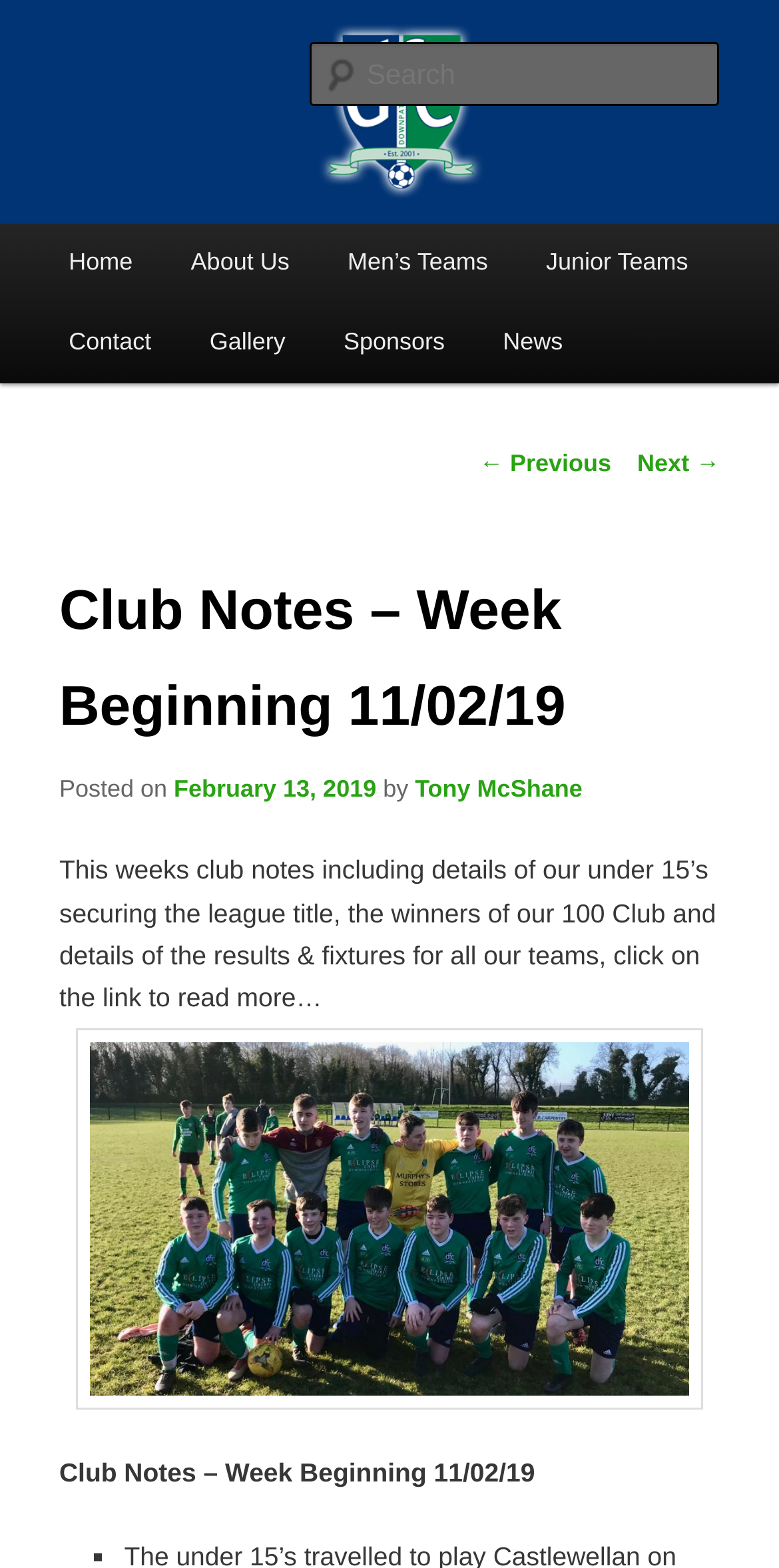What is the name of the football club?
Can you provide an in-depth and detailed response to the question?

The name of the football club can be found in the heading element 'Downpatrick Football Club' which is located at the top of the webpage, and also in the link element 'Downpatrick Football Club' which is located below the image.